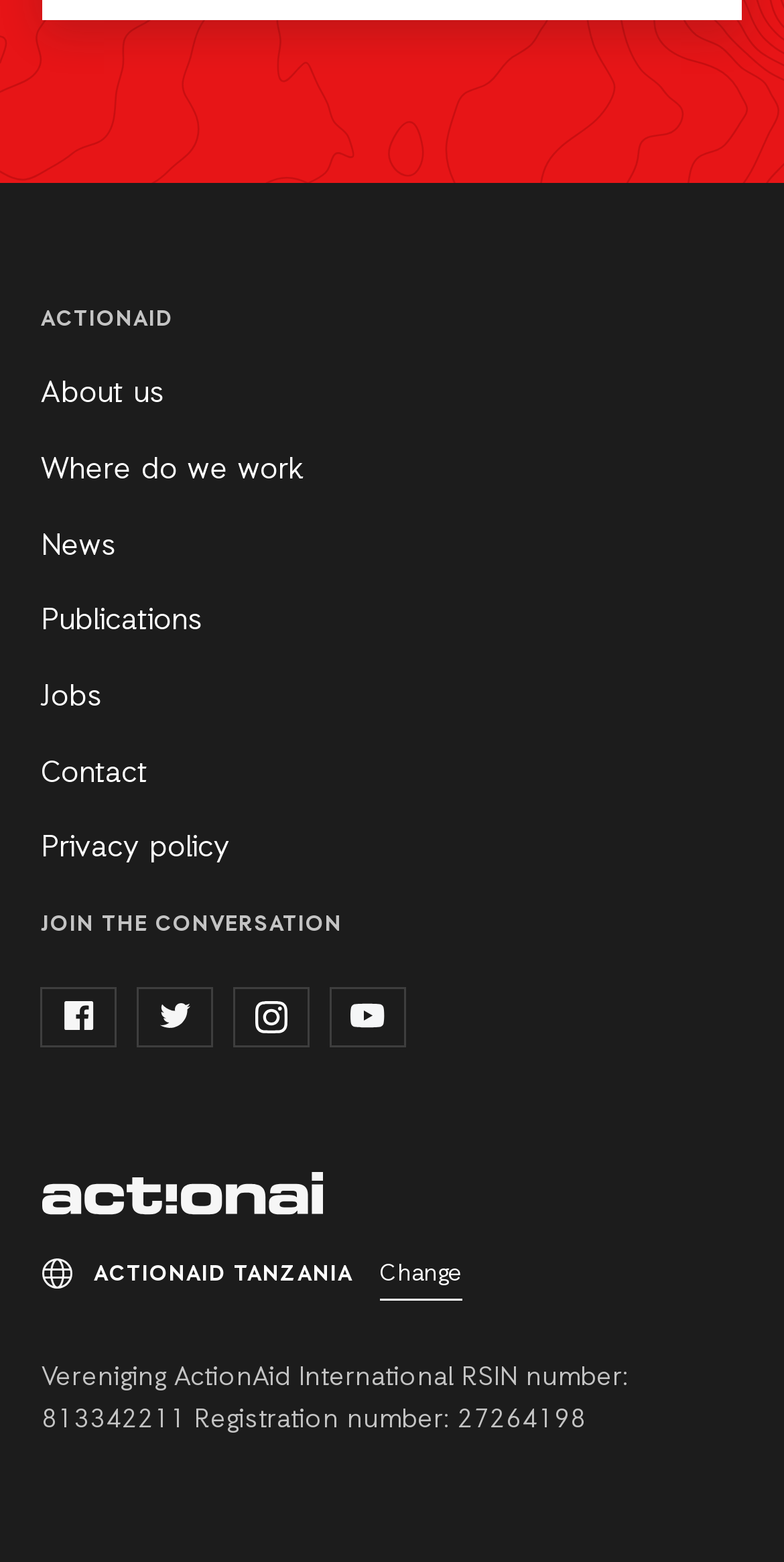Please specify the coordinates of the bounding box for the element that should be clicked to carry out this instruction: "Follow ActionAid on Facebook". The coordinates must be four float numbers between 0 and 1, formatted as [left, top, right, bottom].

[0.052, 0.631, 0.15, 0.67]